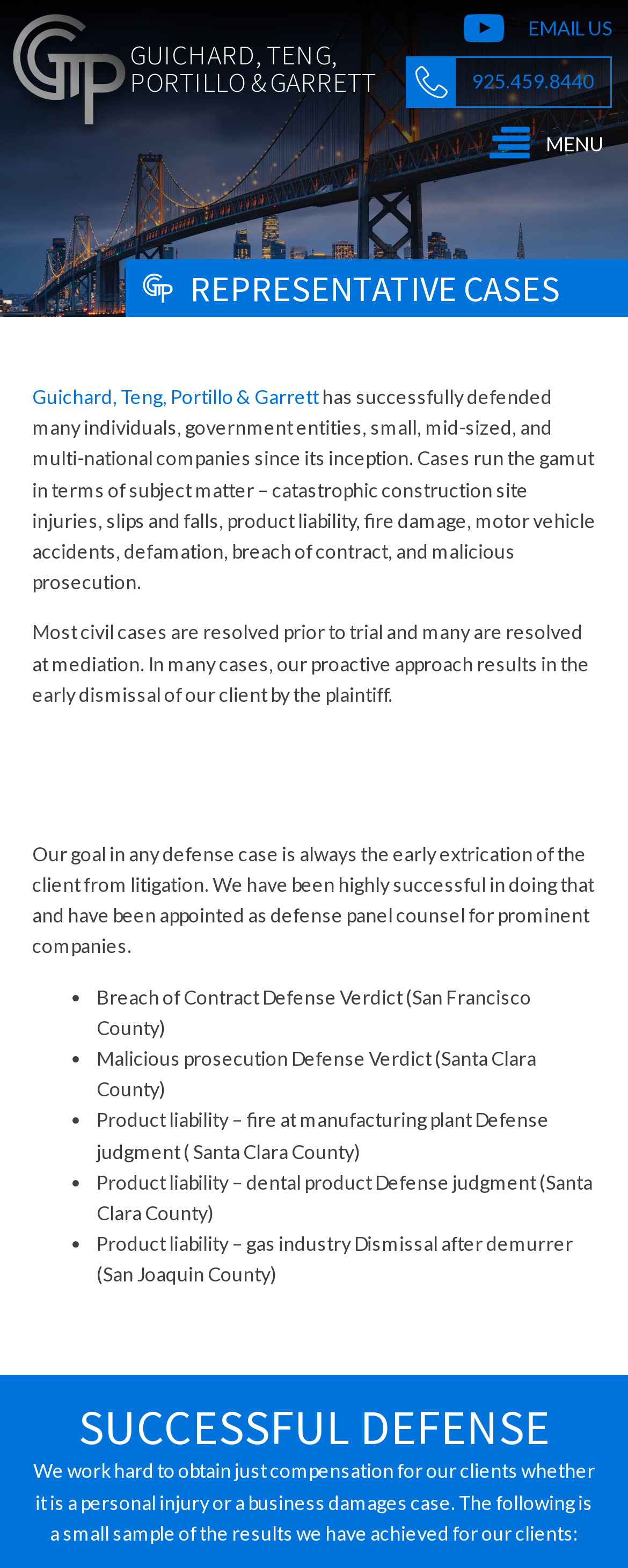Locate the bounding box of the UI element based on this description: "MENU". Provide four float numbers between 0 and 1 as [left, top, right, bottom].

[0.779, 0.079, 0.962, 0.105]